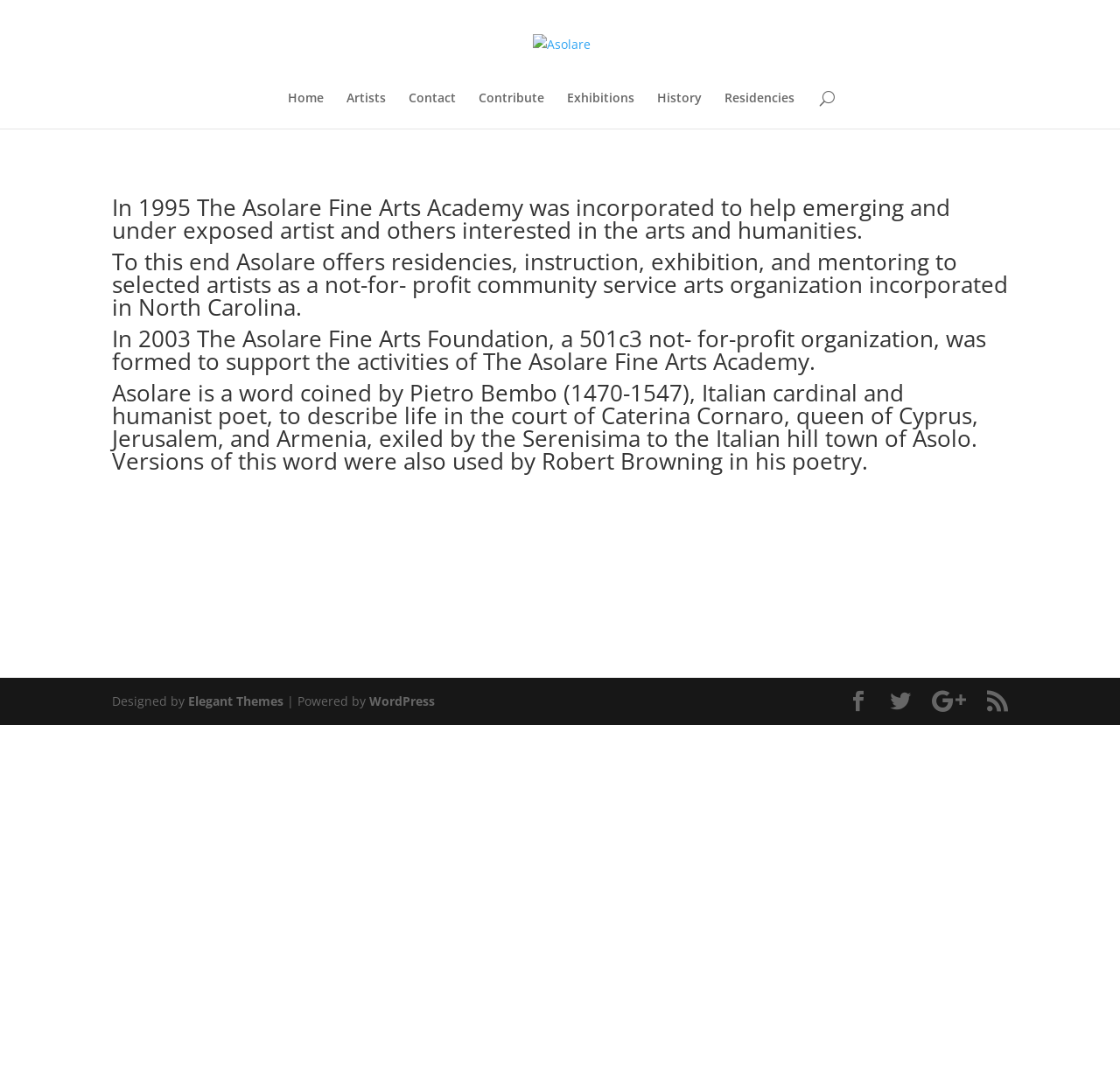What type of organization is Asolare Fine Arts Foundation?
Based on the image, answer the question in a detailed manner.

The answer can be found in the article section of the webpage, where it is mentioned that 'In 2003 The Asolare Fine Arts Foundation, a 501c3 not- for-profit organization, was formed to support the activities of The Asolare Fine Arts Academy.'